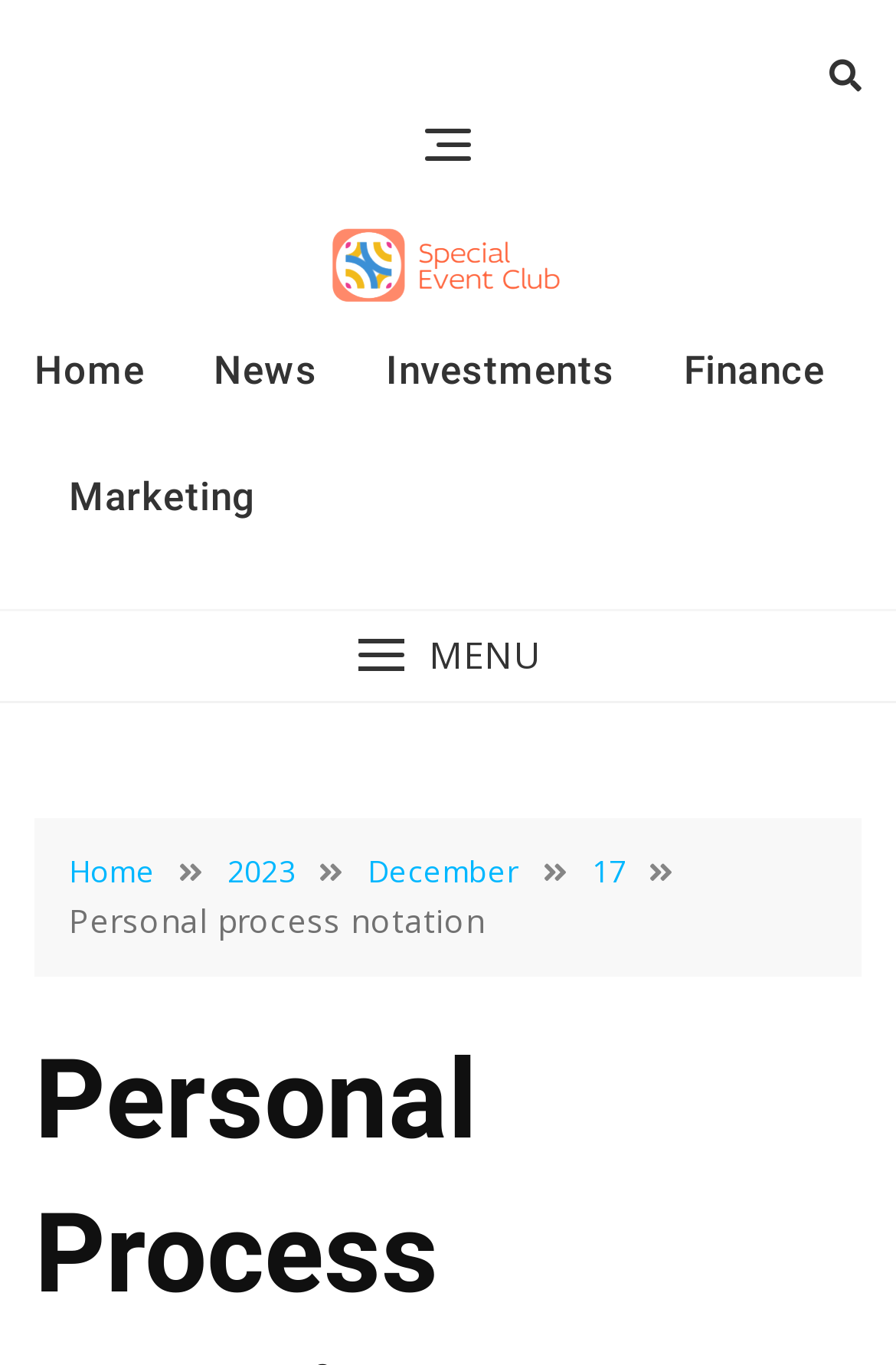Use a single word or phrase to answer the question:
Is there a menu button on the page?

Yes